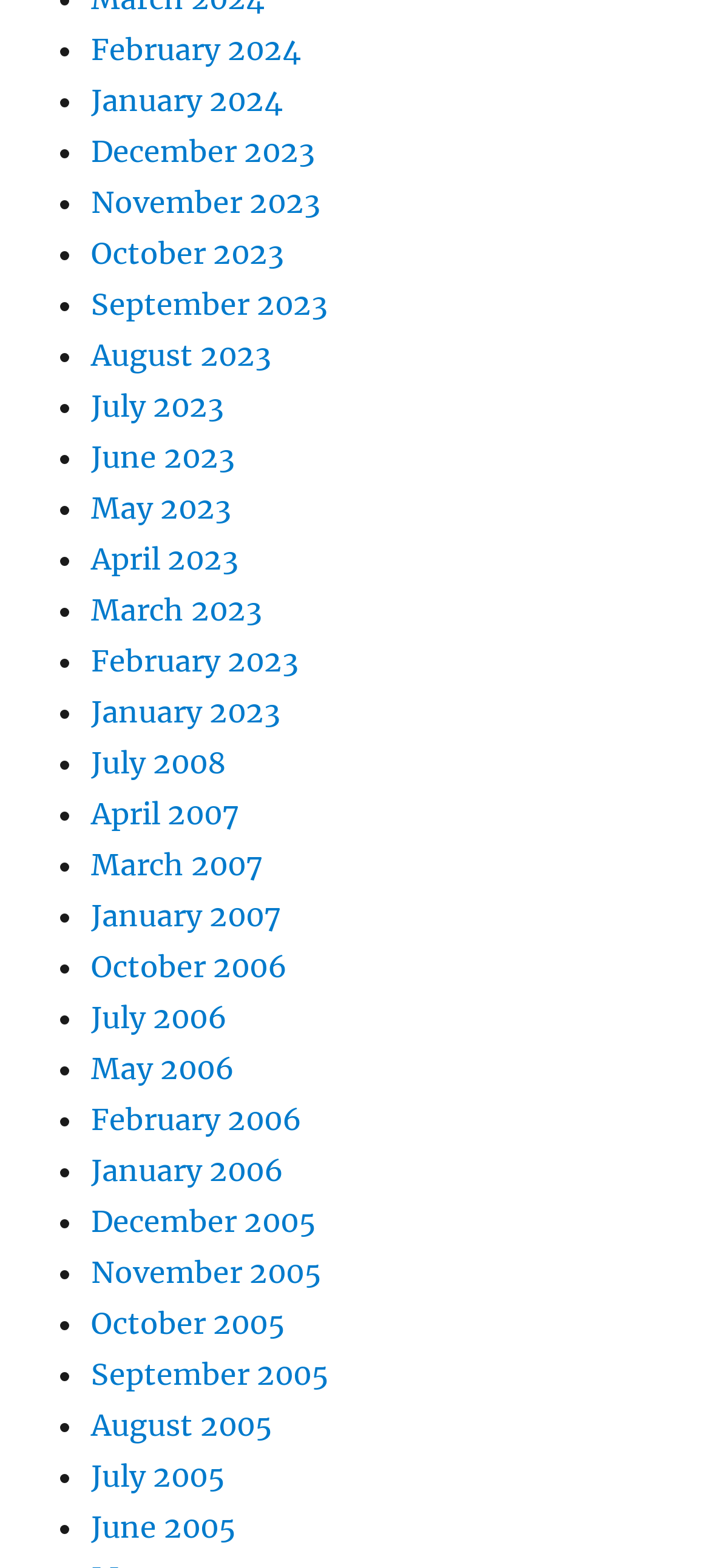Respond to the question below with a concise word or phrase:
How many list markers are there?

21